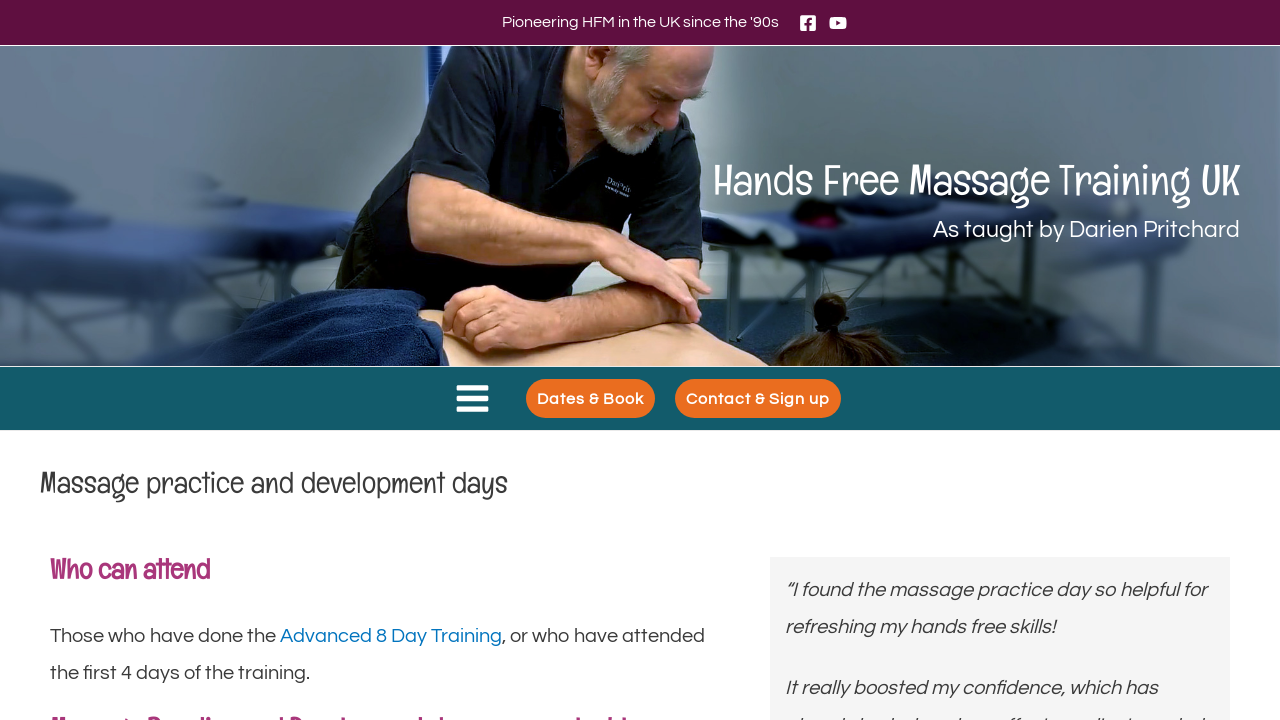Extract the bounding box coordinates for the UI element described by the text: "Main Menu". The coordinates should be in the form of [left, top, right, bottom] with values between 0 and 1.

[0.343, 0.51, 0.395, 0.597]